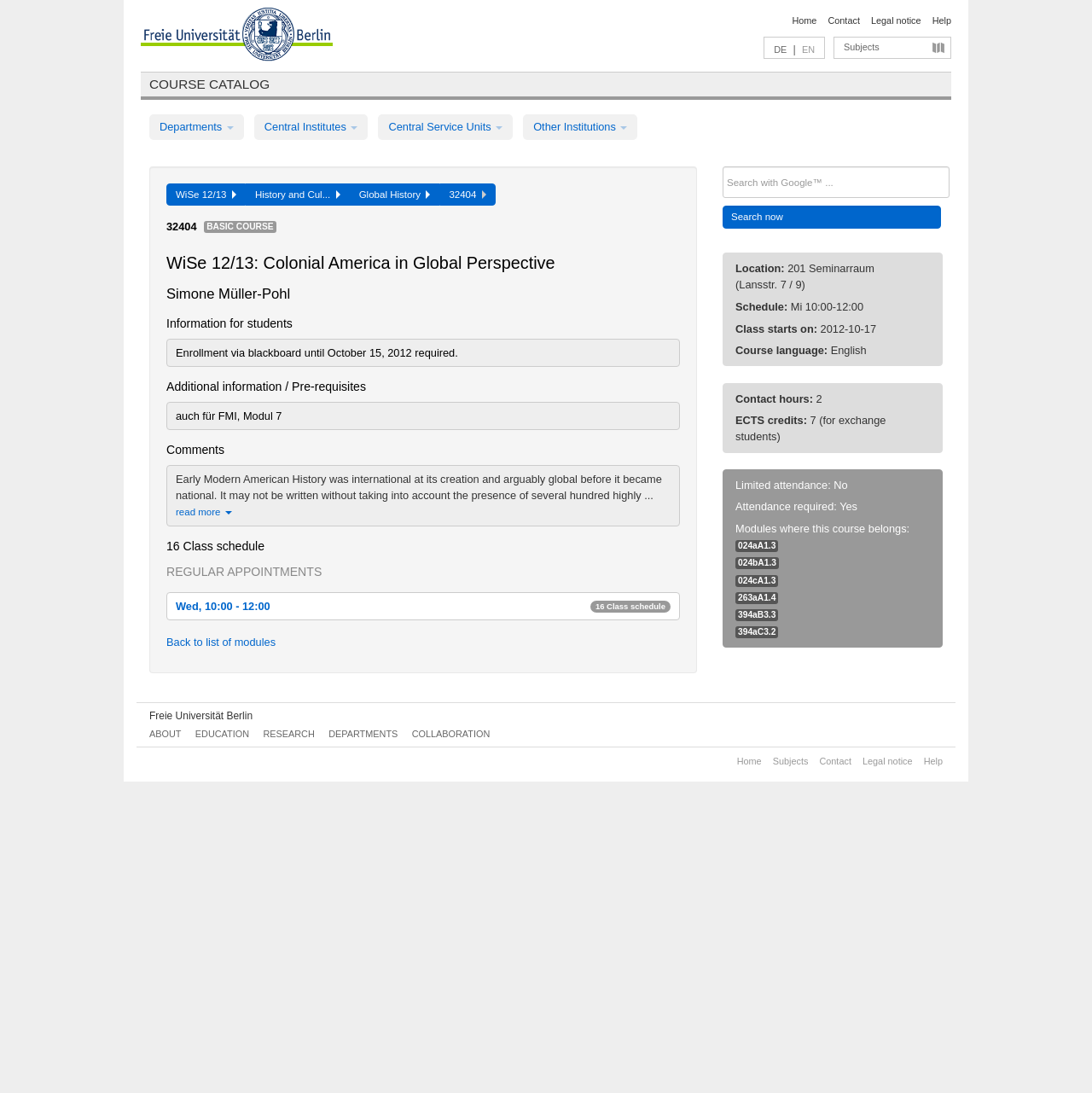Describe every aspect of the webpage in a detailed manner.

The webpage is a course catalog page for Freie Universität Berlin. At the top left, there is a logo of the university, and next to it, there are several links to navigate to different parts of the website, including "Home", "Contact", "Legal notice", and "Help". On the top right, there are language options, with "DE" and "EN" links, indicating that the page is available in both German and English.

Below the navigation links, there is a heading "COURSE CATALOG" in a large font, followed by several links to different departments and institutions, such as "Departments", "Central Institutes", and "Other Institutions". 

The main content of the page is a course description, which includes the course title "WiSe 12/13: Colonial America in Global Perspective", the instructor's name "Simone Müller-Pohl", and a brief summary of the course. There are also several sections providing additional information, including "Information for students", "Additional information / Pre-requisites", "Comments", and "Class schedule". 

The "Class schedule" section lists the dates and times of the classes, from October 17, 2012, to February 13, 2013. There is also a "Back to list of modules" link at the bottom of the page.

On the right side of the page, there is a search box with a "Search now" button, allowing users to search for courses or other information on the website. Below the search box, there are several sections providing additional information about the course, including "Location", "Schedule", "Class starts on", "Course language", "Contact hours", "ECTS credits", and "Modules where this course belongs".